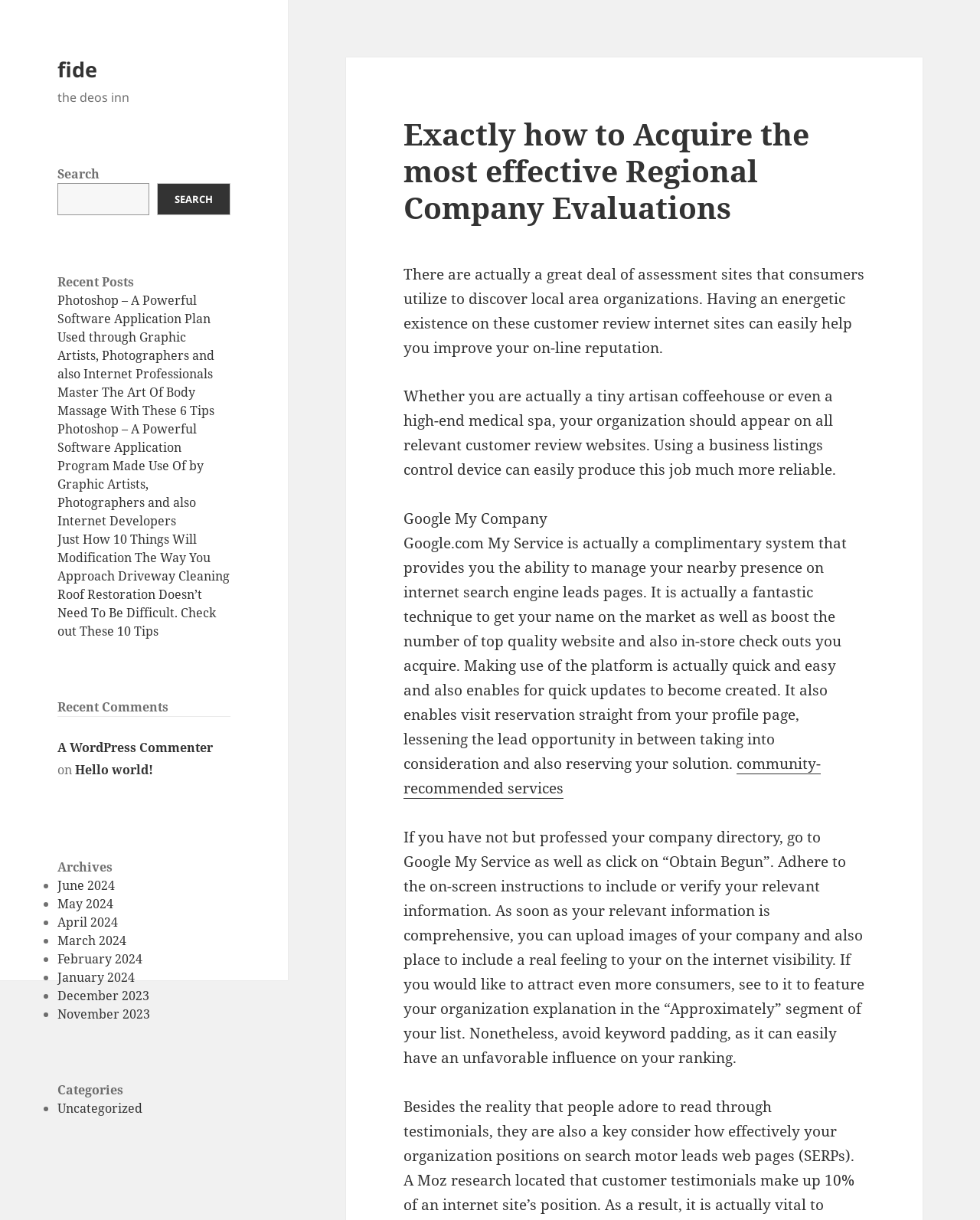What is the text of the first link on the webpage?
Answer the question based on the image using a single word or a brief phrase.

fide